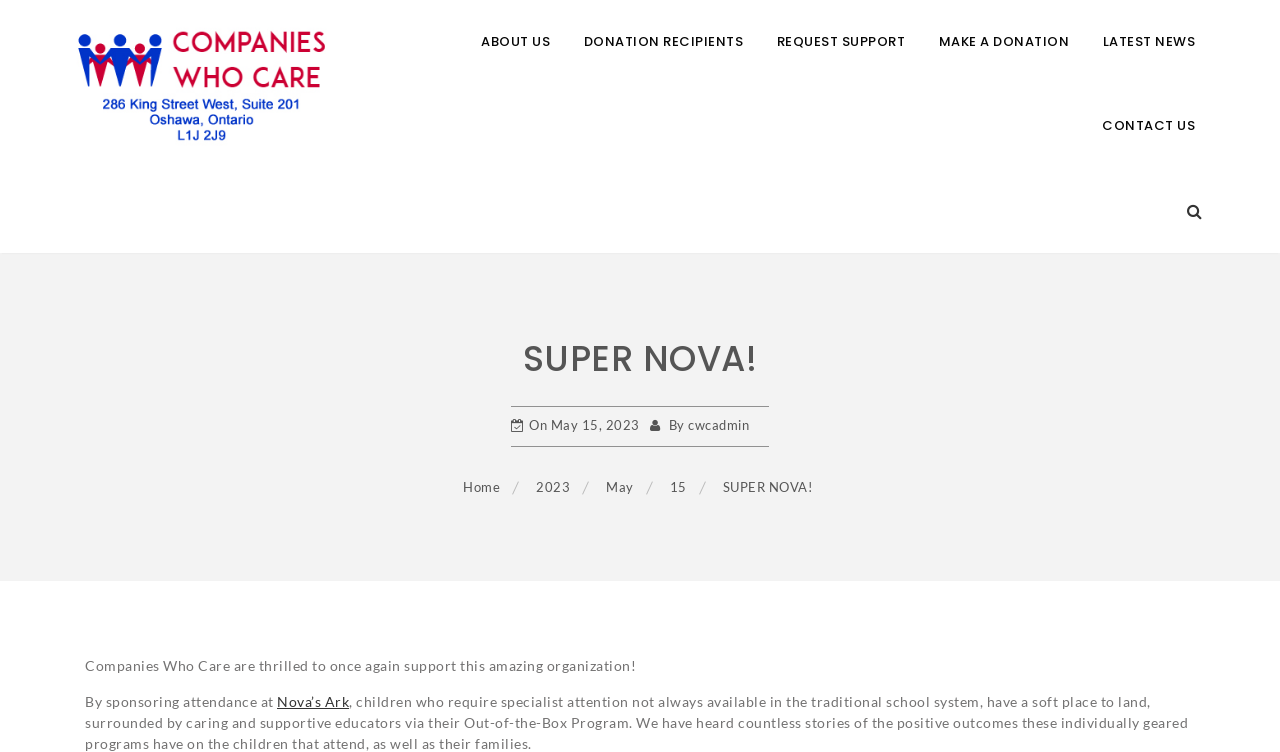Locate the bounding box coordinates of the element to click to perform the following action: 'Go to Nova’s Ark'. The coordinates should be given as four float values between 0 and 1, in the form of [left, top, right, bottom].

[0.216, 0.921, 0.273, 0.943]